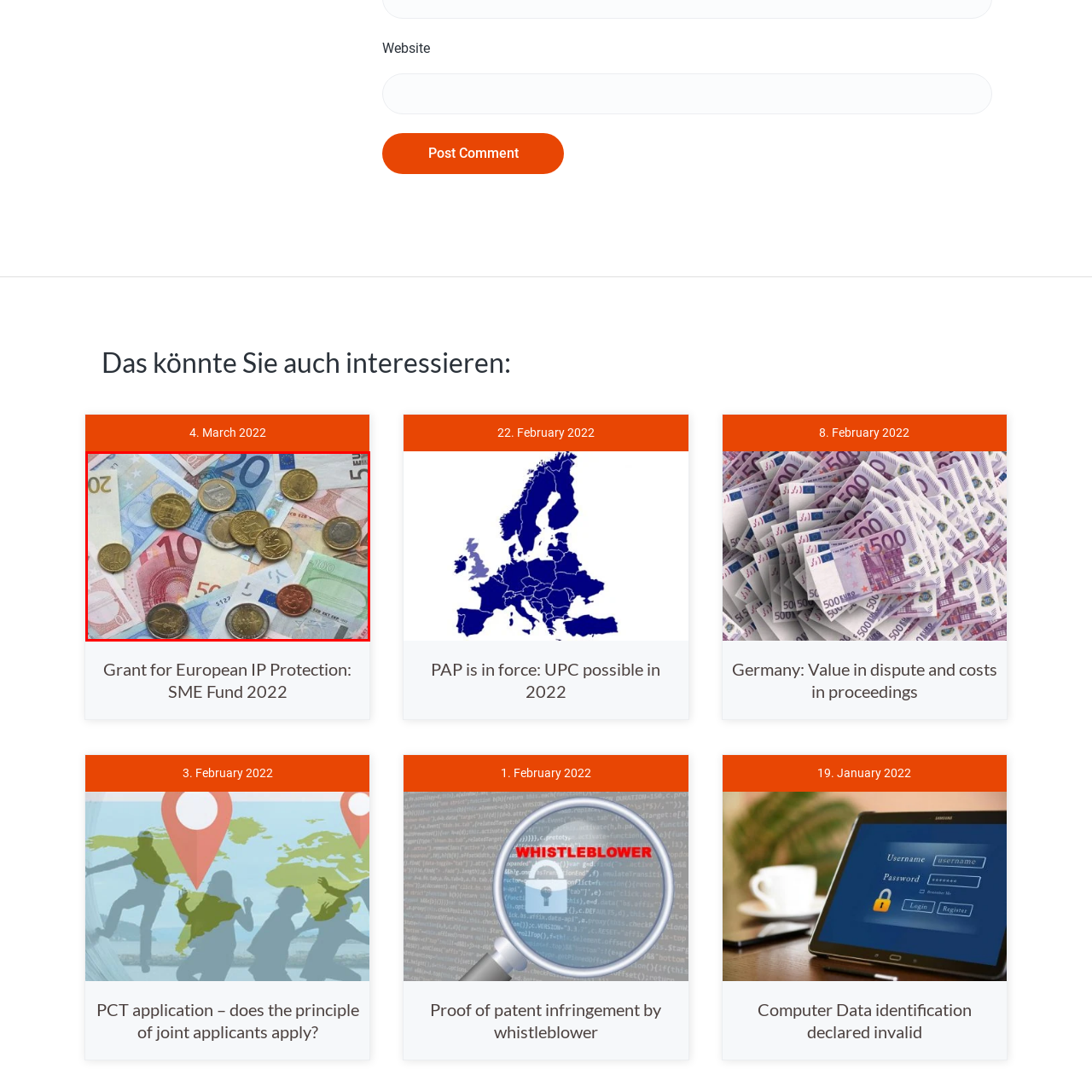Please provide a one-word or phrase response to the following question by examining the image within the red boundary:
What is the purpose of the euro currency?

everyday financial exchanges